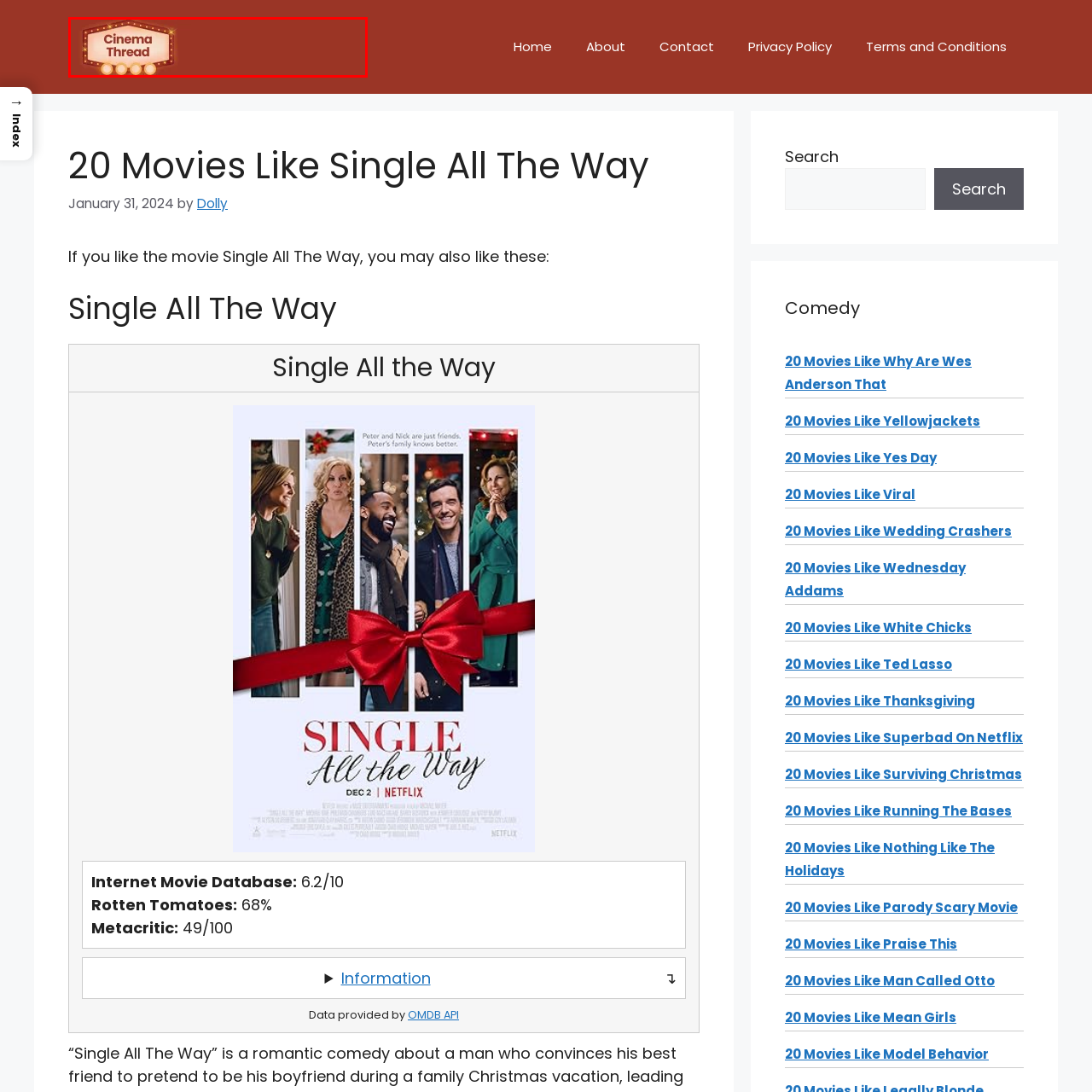What type of font is used for the name?
Analyze the image inside the red bounding box and provide a one-word or short-phrase answer to the question.

Elegant, bold